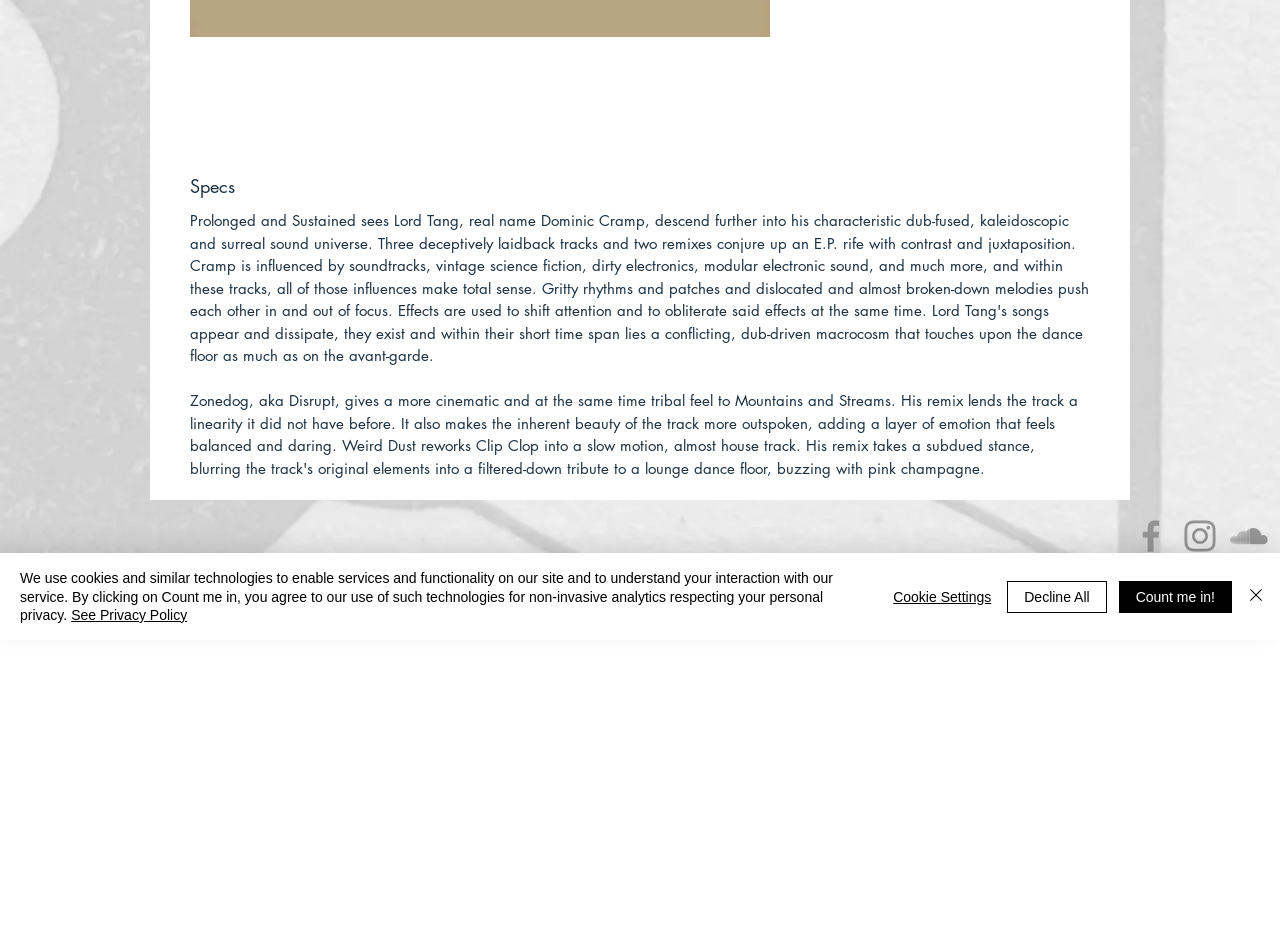Extract the bounding box of the UI element described as: "Cookie Settings".

[0.698, 0.621, 0.774, 0.654]